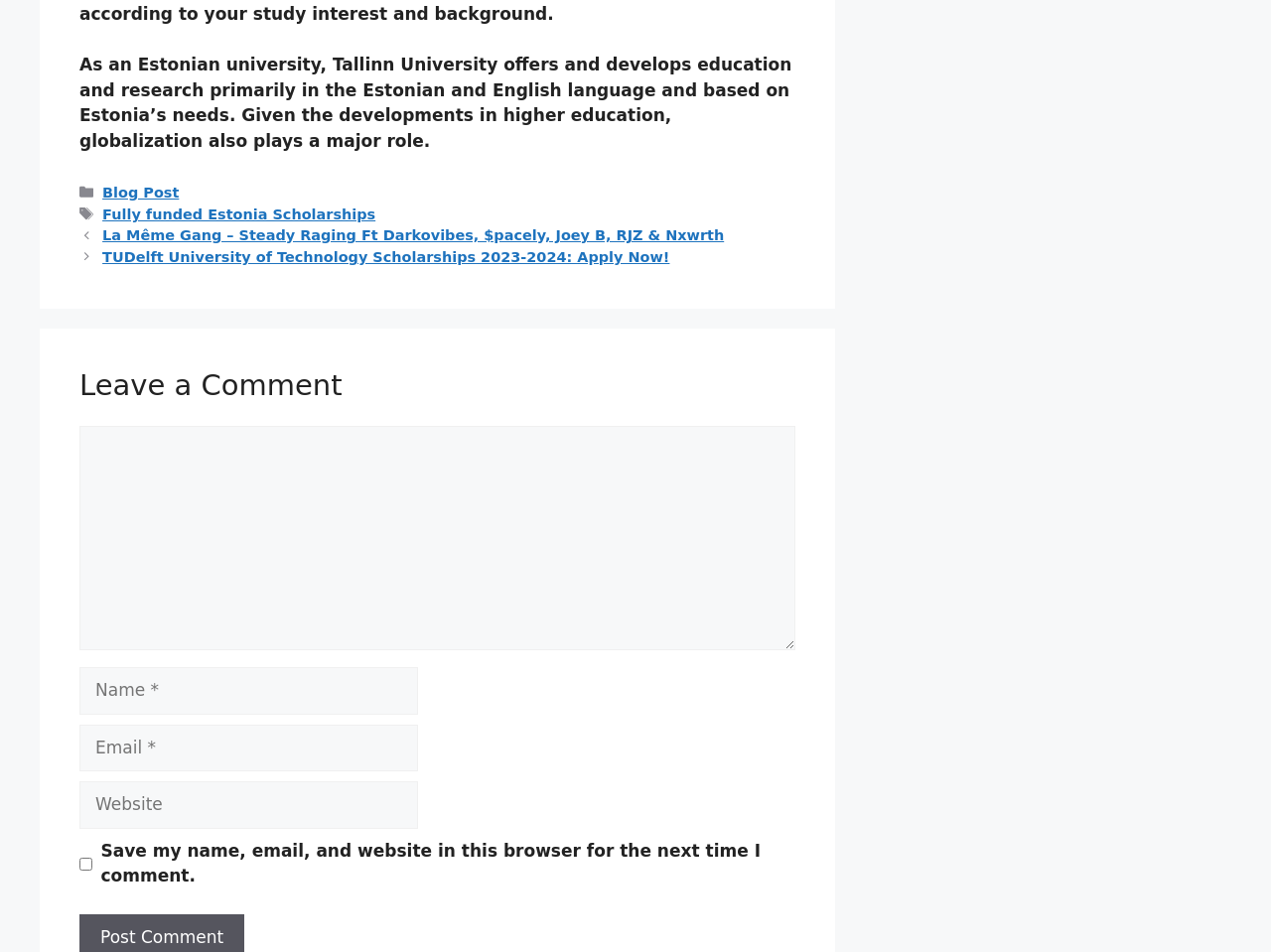Analyze the image and give a detailed response to the question:
What is the checkbox below 'Website' for?

The checkbox below 'Website' is labeled 'Save my name, email, and website in this browser for the next time I comment', indicating that it allows users to save their comment information for future use.